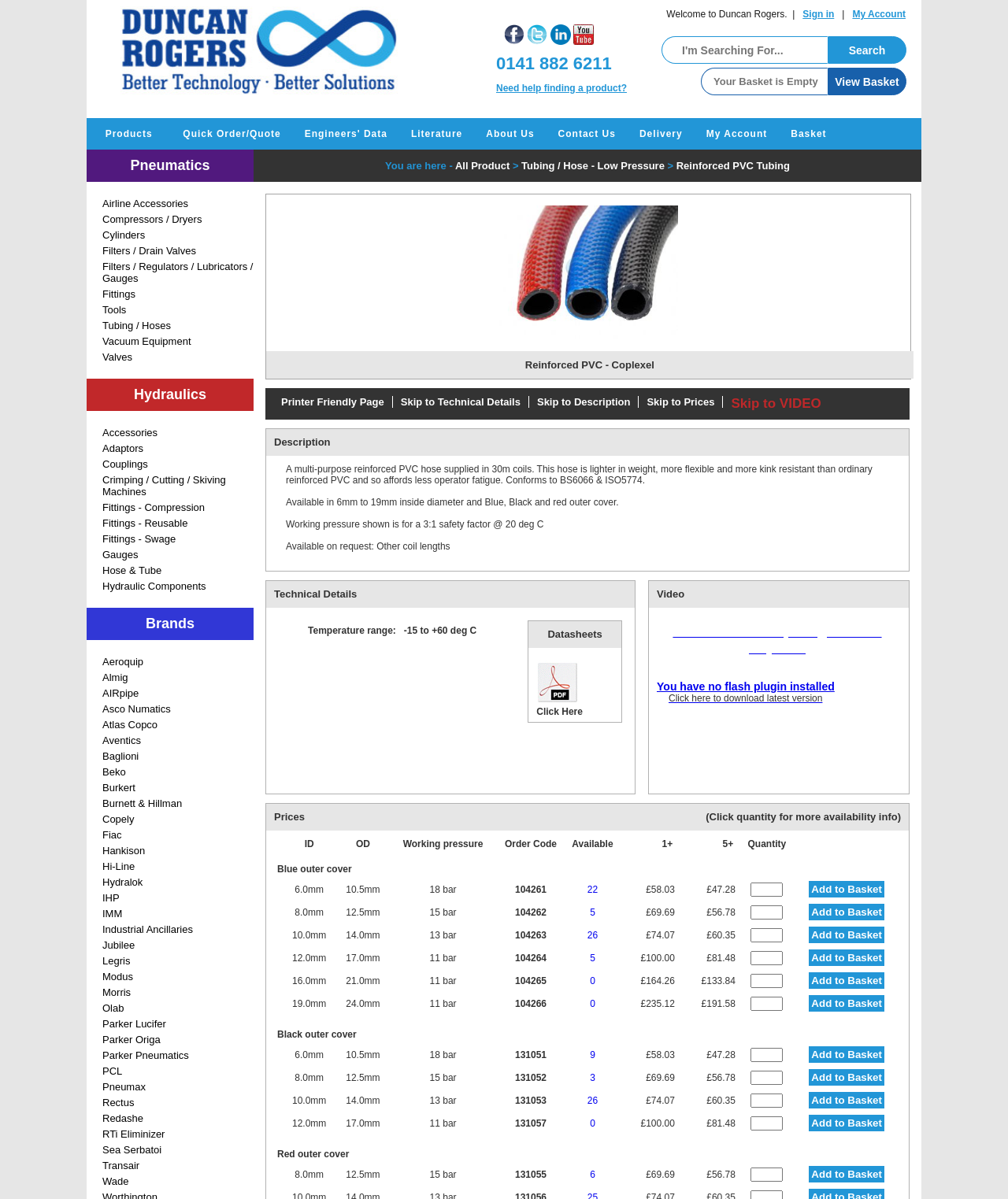Find the bounding box coordinates of the element's region that should be clicked in order to follow the given instruction: "Contact us for help". The coordinates should consist of four float numbers between 0 and 1, i.e., [left, top, right, bottom].

[0.542, 0.098, 0.623, 0.125]